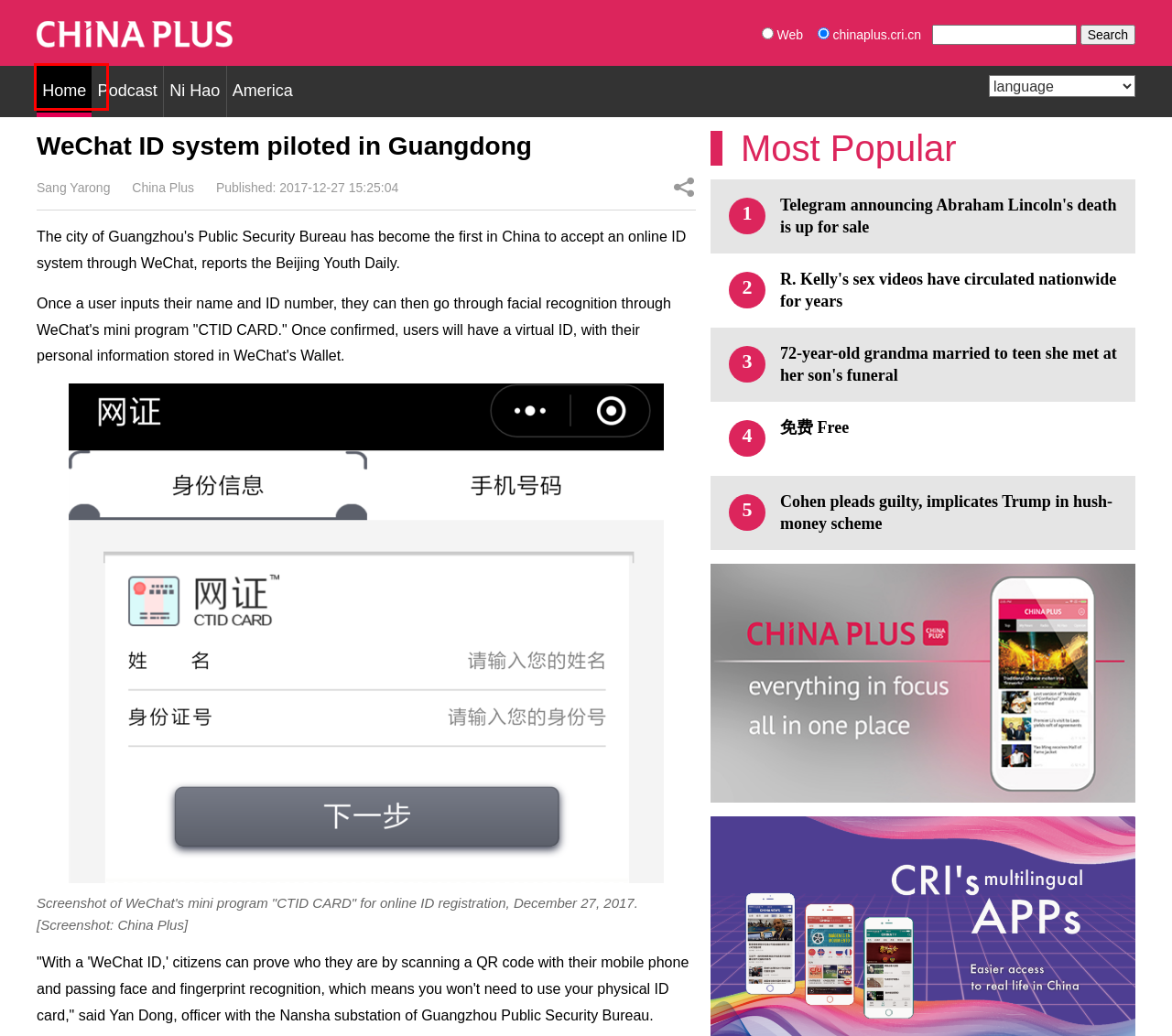You are presented with a screenshot of a webpage containing a red bounding box around an element. Determine which webpage description best describes the new webpage after clicking on the highlighted element. Here are the candidates:
A. 72-year-old grandma married to teen she met at her son's funeral - China Plus
B. Cohen pleads guilty, implicates Trump in hush-money scheme - China Plus
C. China Plus
D. R. Kelly's sex videos have circulated nationwide for years - China Plus
E. 免费 Free - China Plus
F. News - China Plus
G. Pups rock Haute Dog Howl'oween parade - China Plus
H. Telegram announcing Abraham Lincoln's death is up for sale - China Plus

C